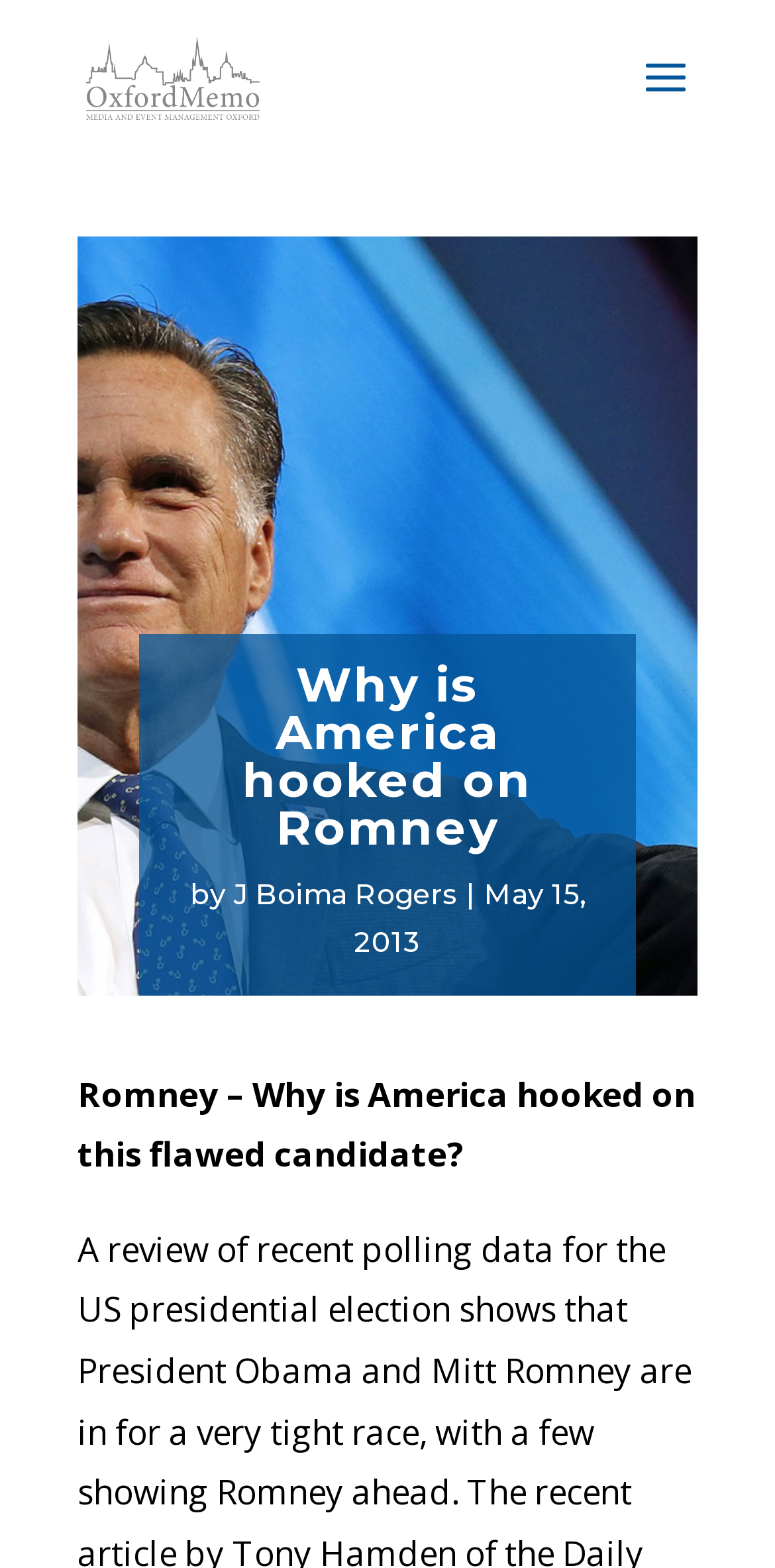What is the topic of the article?
Based on the visual, give a brief answer using one word or a short phrase.

Romney